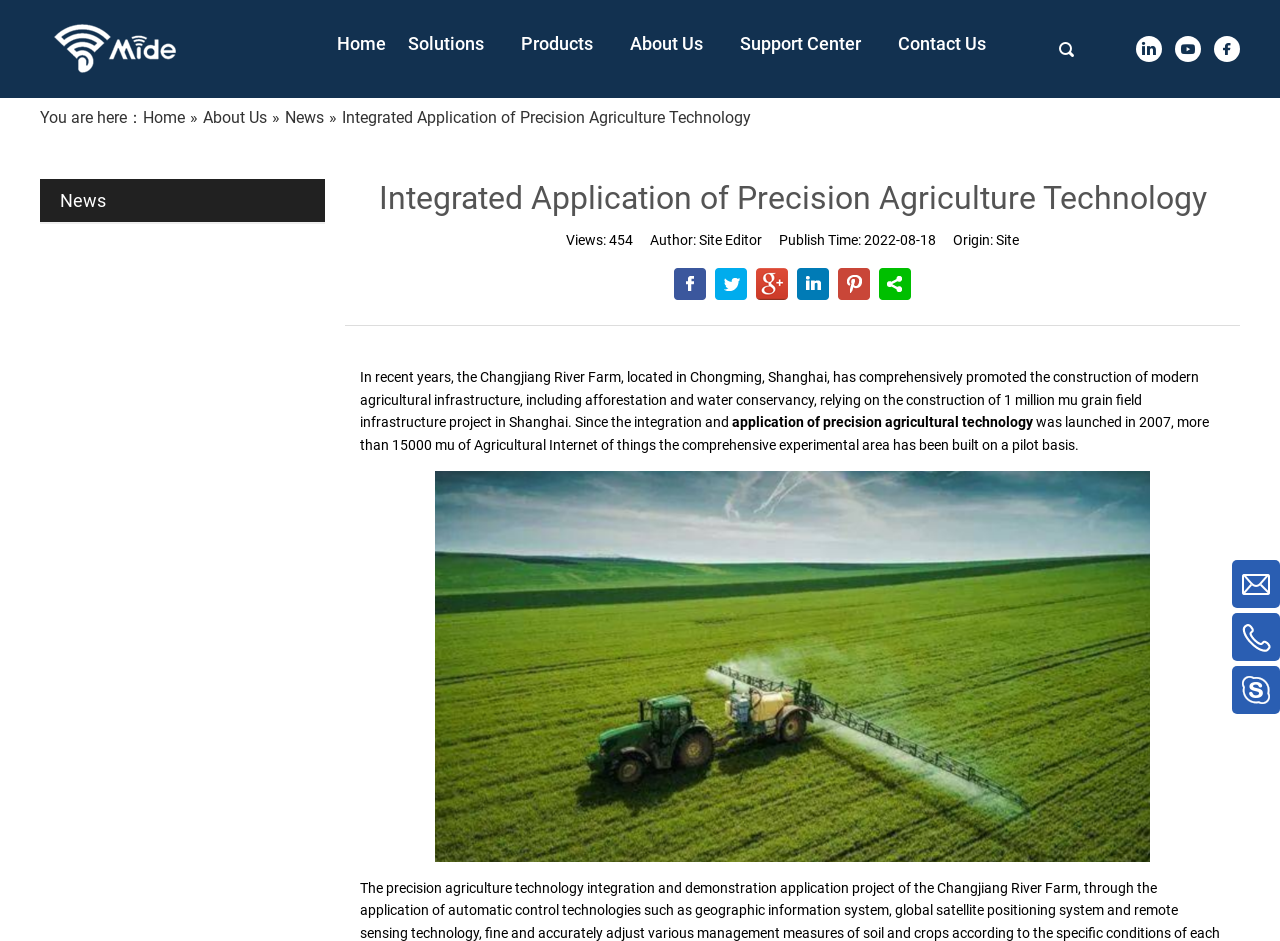Provide an in-depth caption for the webpage.

The webpage is about the integrated application of precision agriculture technology, specifically highlighting the MIDE project. At the top left corner, there is a logo image and a link to MIDE. 

Below the logo, there is a navigation menu with links to Home, Solutions, Products, About Us, Support Center, and Contact Us. 

To the right of the navigation menu, there are three social media links represented by icons. Next to these icons, there is a search button labeled "Submit". 

On the left side of the page, there is a breadcrumb trail indicating the current location, which is "Home > About Us > News > Integrated Application of Precision Agriculture Technology". 

The main content of the page is divided into two sections. The first section has a heading "News" and the second section has a heading "Integrated Application of Precision Agriculture Technology". 

In the second section, there are details about the article, including the number of views, author, publish time, and origin. The article itself discusses the application of precision agricultural technology in the Changjiang River Farm in Shanghai, including the construction of modern agricultural infrastructure and the use of agricultural Internet of things. 

There is an image related to agricultural application below the article. At the bottom right corner of the page, there are three links, but their contents are not specified.